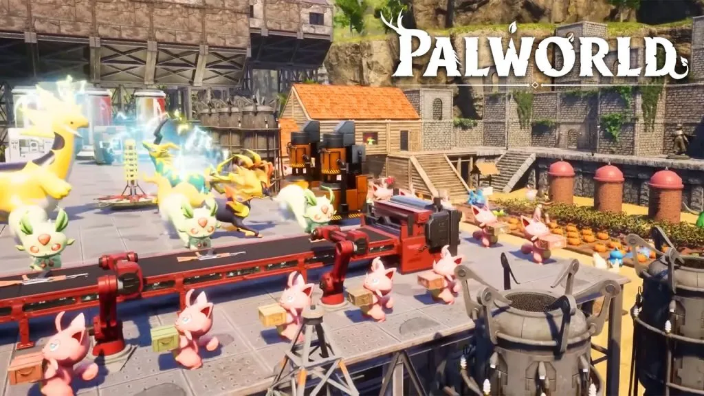What is the environment like in the game?
Could you please answer the question thoroughly and with as much detail as possible?

The caption describes the environment in the game as immersive, with a backdrop of detailed buildings and lush greenery, which creates a sense of depth and atmosphere in the game.